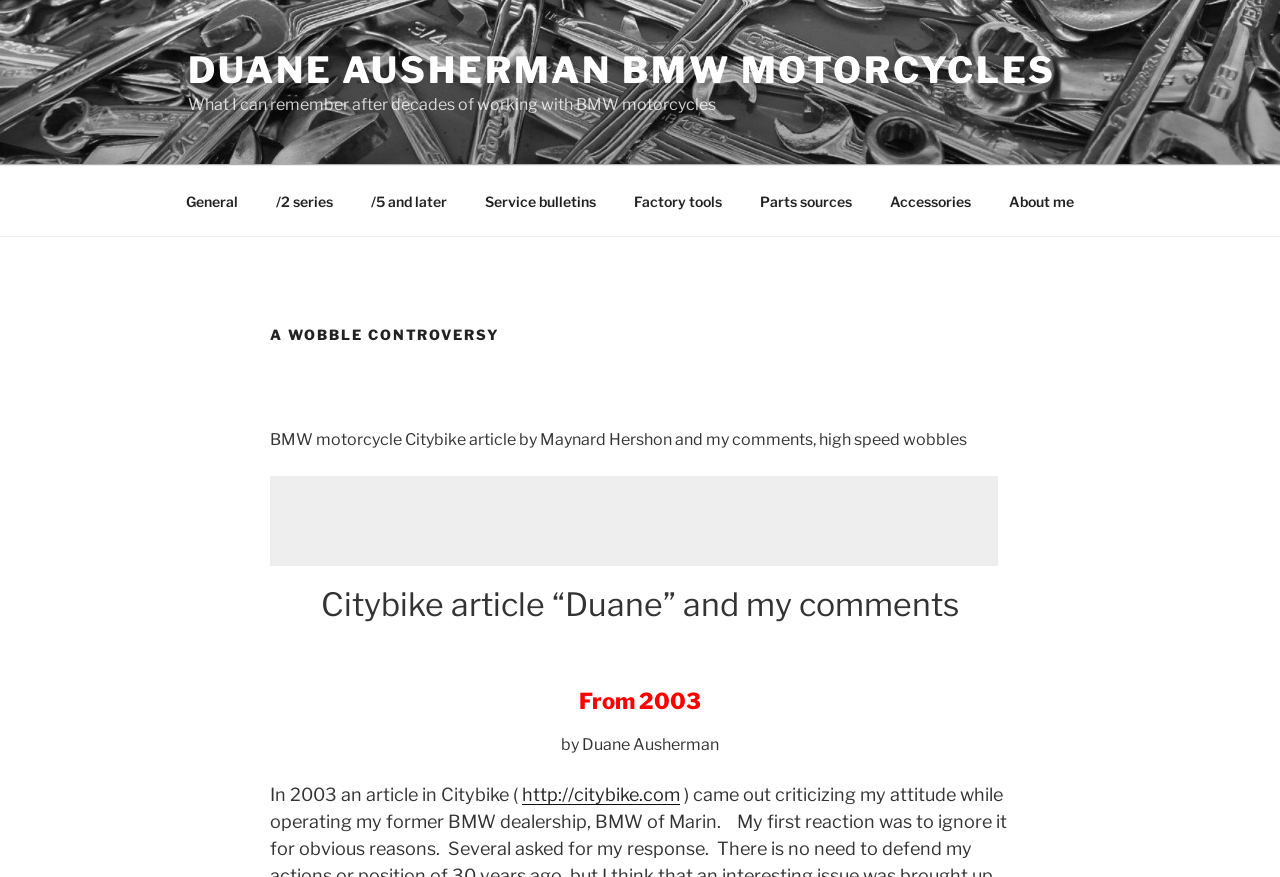Determine the bounding box coordinates for the region that must be clicked to execute the following instruction: "Navigate to the 'General' page".

[0.131, 0.201, 0.199, 0.257]